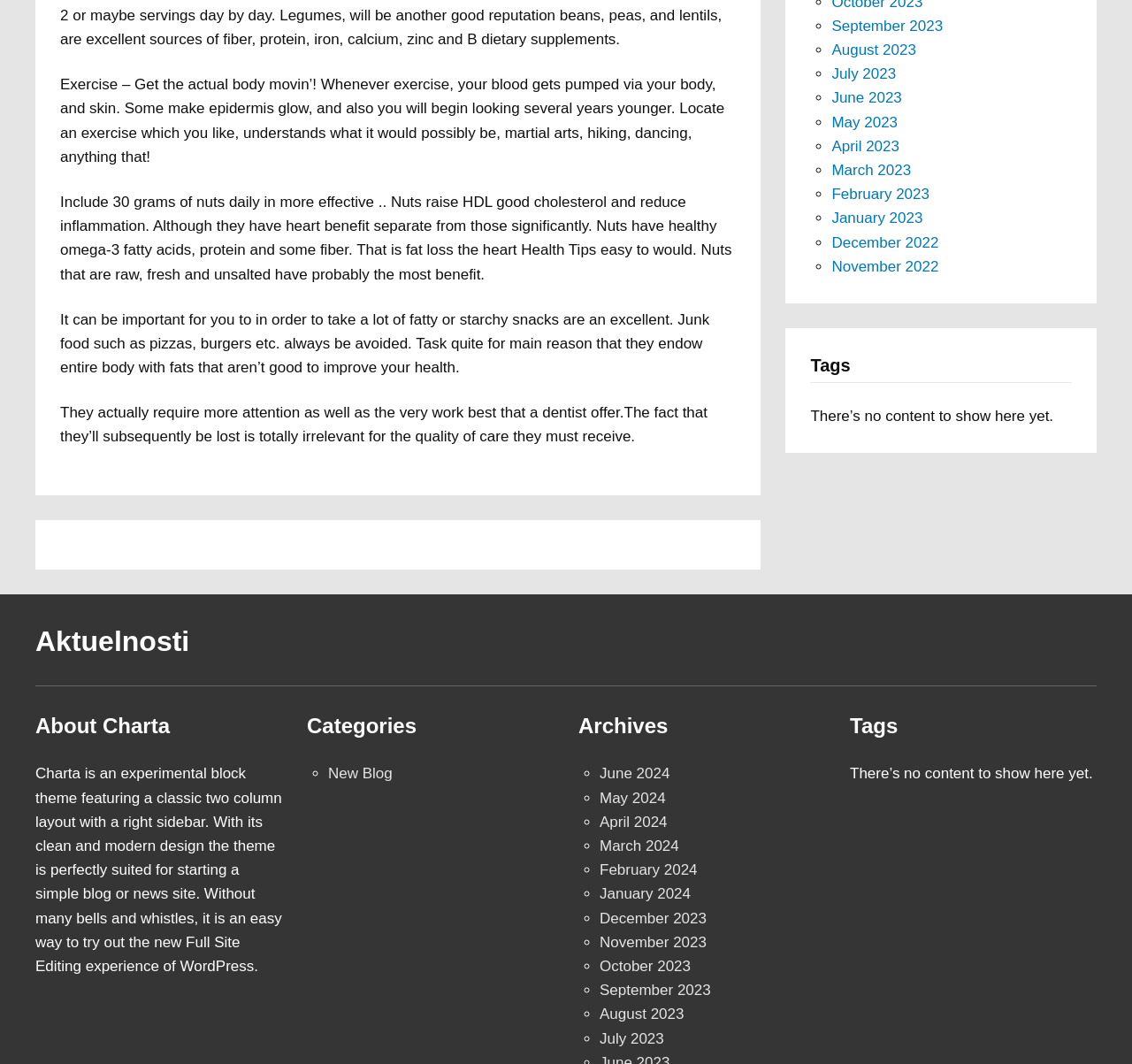Determine the bounding box of the UI element mentioned here: "November 2023". The coordinates must be in the format [left, top, right, bottom] with values ranging from 0 to 1.

[0.53, 0.878, 0.624, 0.893]